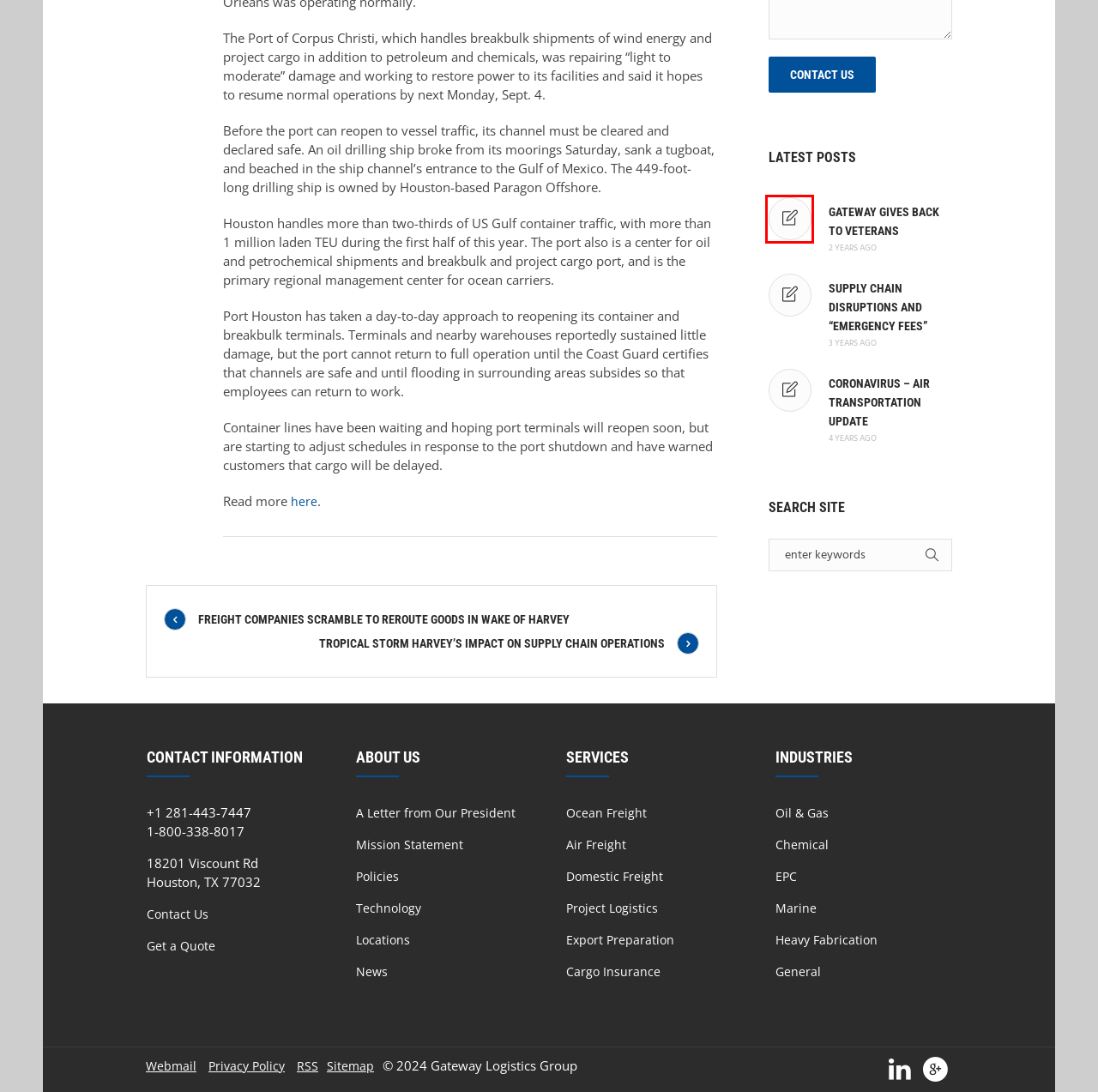A screenshot of a webpage is given, marked with a red bounding box around a UI element. Please select the most appropriate webpage description that fits the new page after clicking the highlighted element. Here are the candidates:
A. Gateway Gives Back to Veterans – Gateway Logistics Group
B. Freight Companies Scramble to Reroute Goods in Wake of Harvey – Gateway Logistics Group
C. Coronavirus – Air Transportation update – Gateway Logistics Group
D. Sitemap – Gateway Logistics Group
E. Tropical Storm Harvey’s impact on supply chain operations – Gateway Logistics Group
F. Comments on: Impact of Harvey flooding ripples through logistics networks
G. Supply Chain Disruptions and “Emergency Fees” – Gateway Logistics Group
H. Industries – Gateway Logistics Group

A